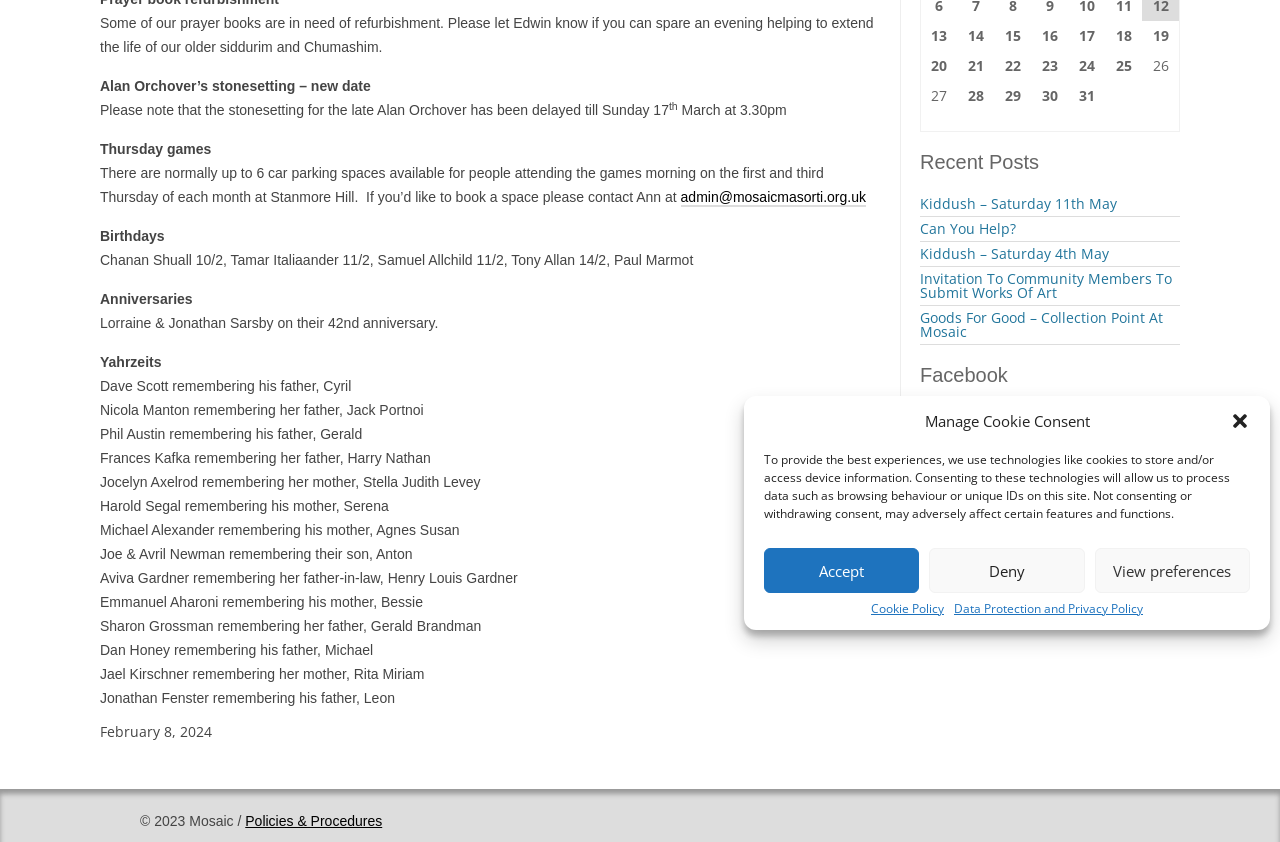Based on the element description: "admin@mosaicmasorti.org.uk", identify the bounding box coordinates for this UI element. The coordinates must be four float numbers between 0 and 1, listed as [left, top, right, bottom].

[0.532, 0.224, 0.677, 0.246]